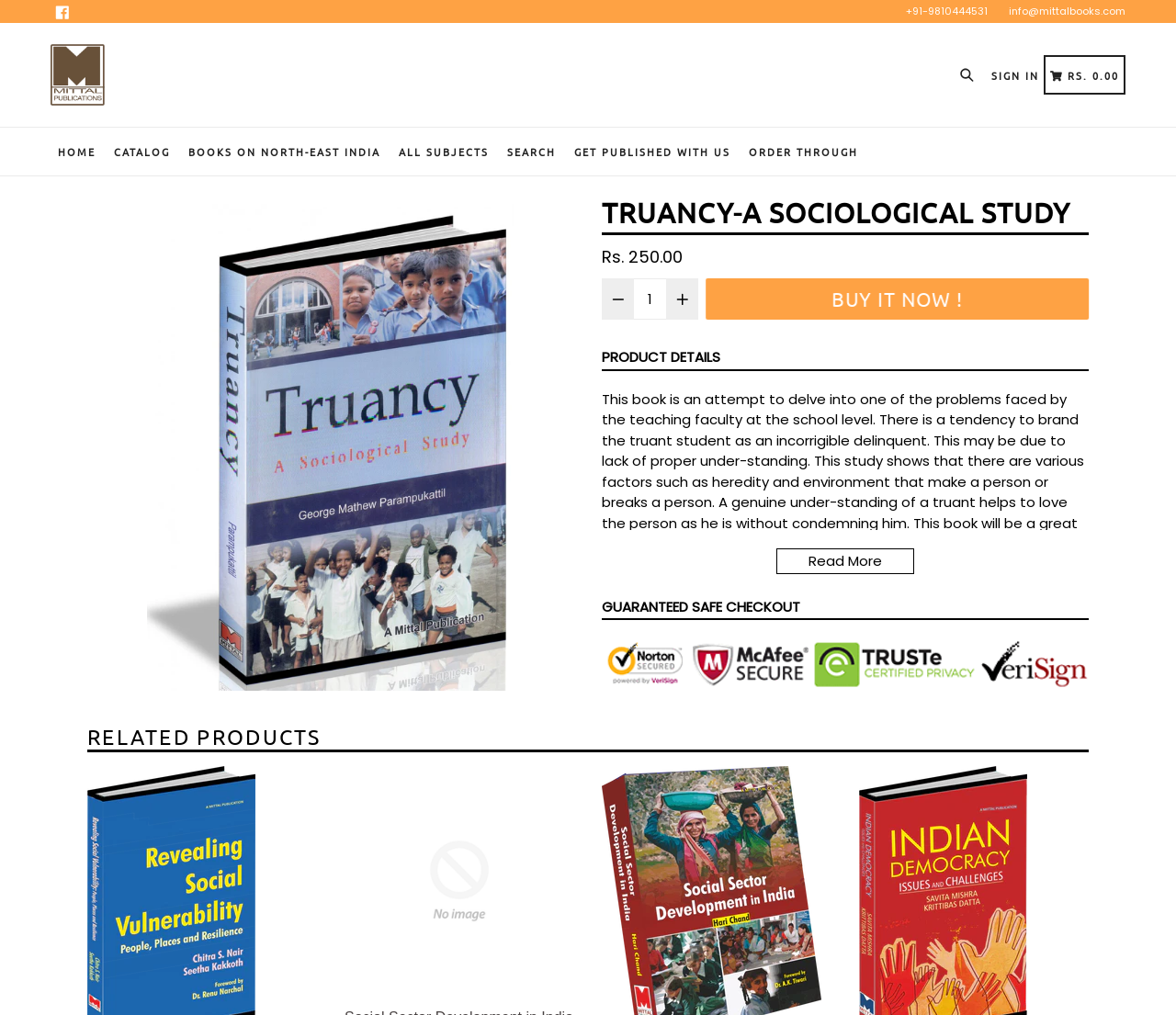Carefully examine the image and provide an in-depth answer to the question: What is the guarantee mentioned on the webpage?

I found the answer by looking at the section with the book details, where there is a static text 'GUARANTEED SAFE CHECKOUT'.